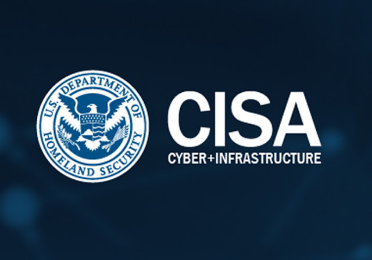Provide a one-word or brief phrase answer to the question:
What is the agency's focus?

Protecting critical infrastructure and cybersecurity